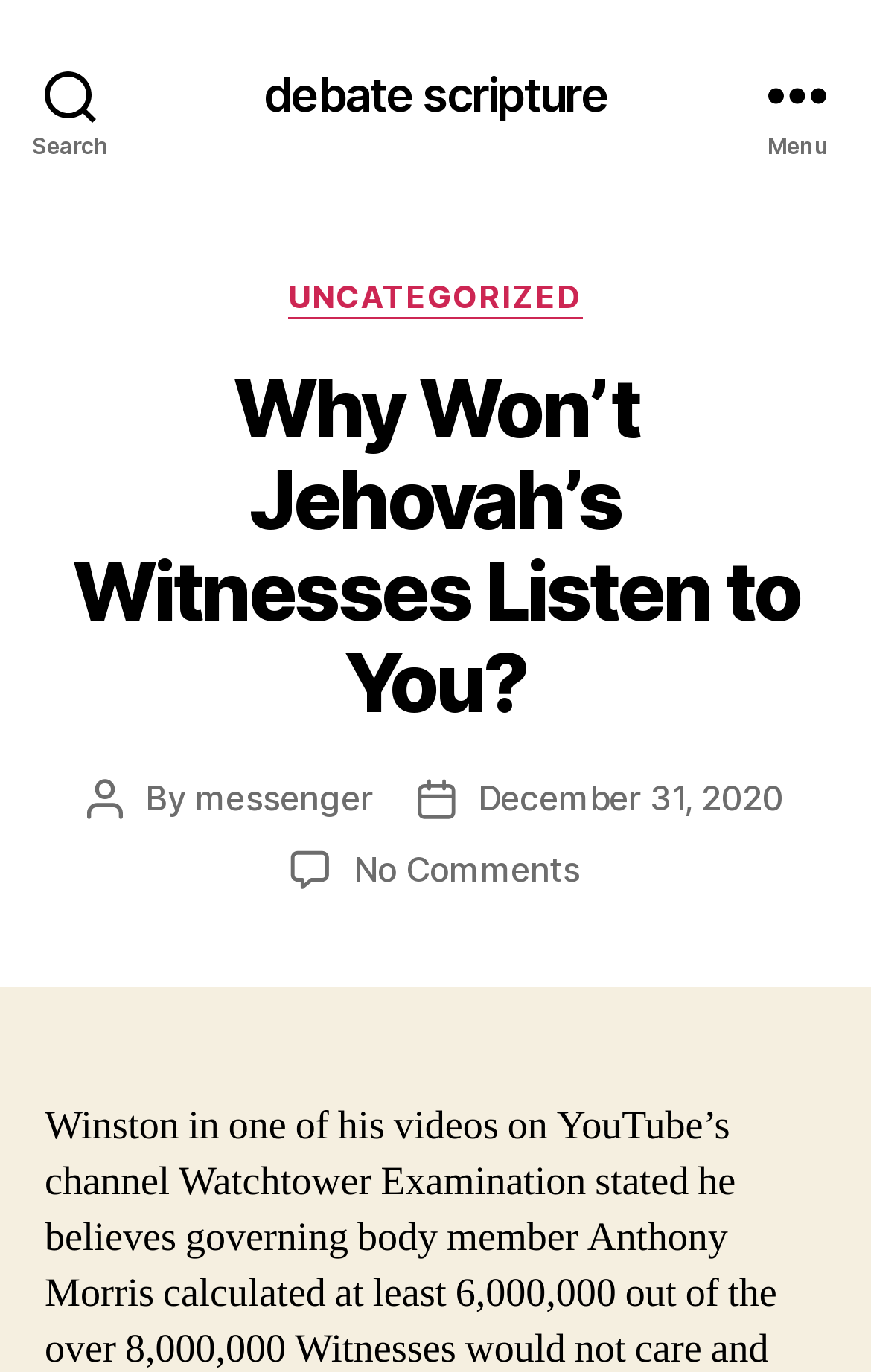From the webpage screenshot, predict the bounding box coordinates (top-left x, top-left y, bottom-right x, bottom-right y) for the UI element described here: debate scripture

[0.302, 0.051, 0.697, 0.085]